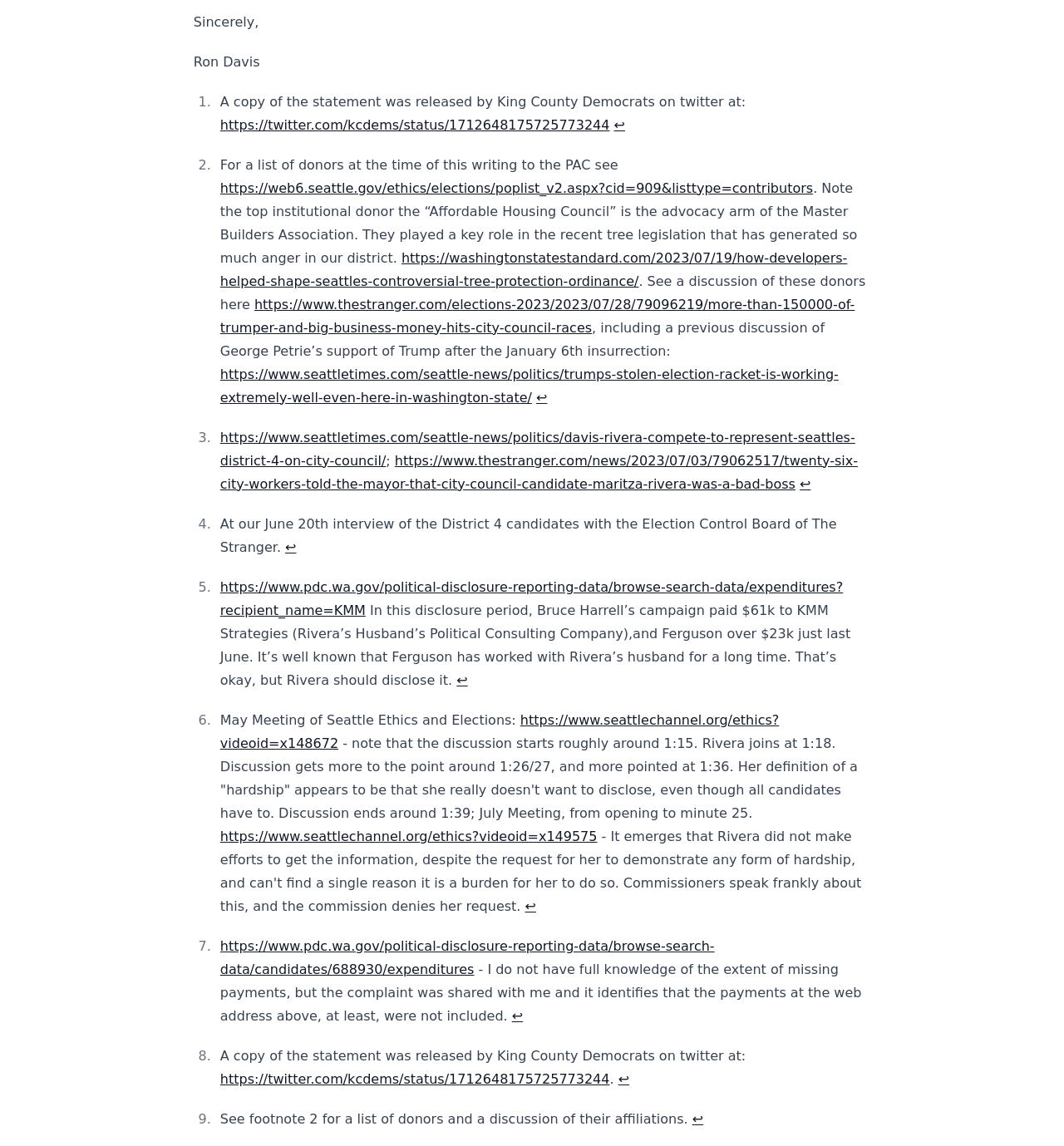Identify the bounding box coordinates for the element you need to click to achieve the following task: "Read the article about developers shaping Seattle's tree protection ordinance". Provide the bounding box coordinates as four float numbers between 0 and 1, in the form [left, top, right, bottom].

[0.207, 0.218, 0.796, 0.252]